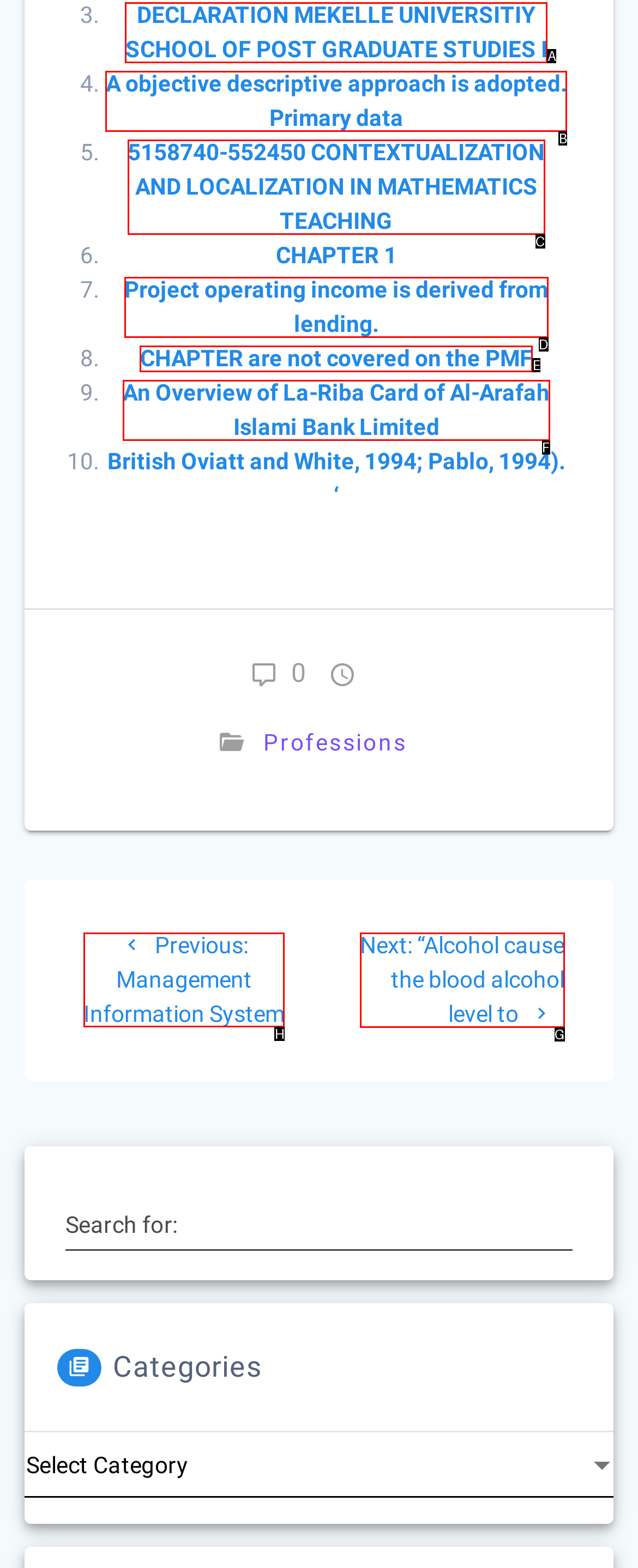Which option should I select to accomplish the task: Go to previous post? Respond with the corresponding letter from the given choices.

H